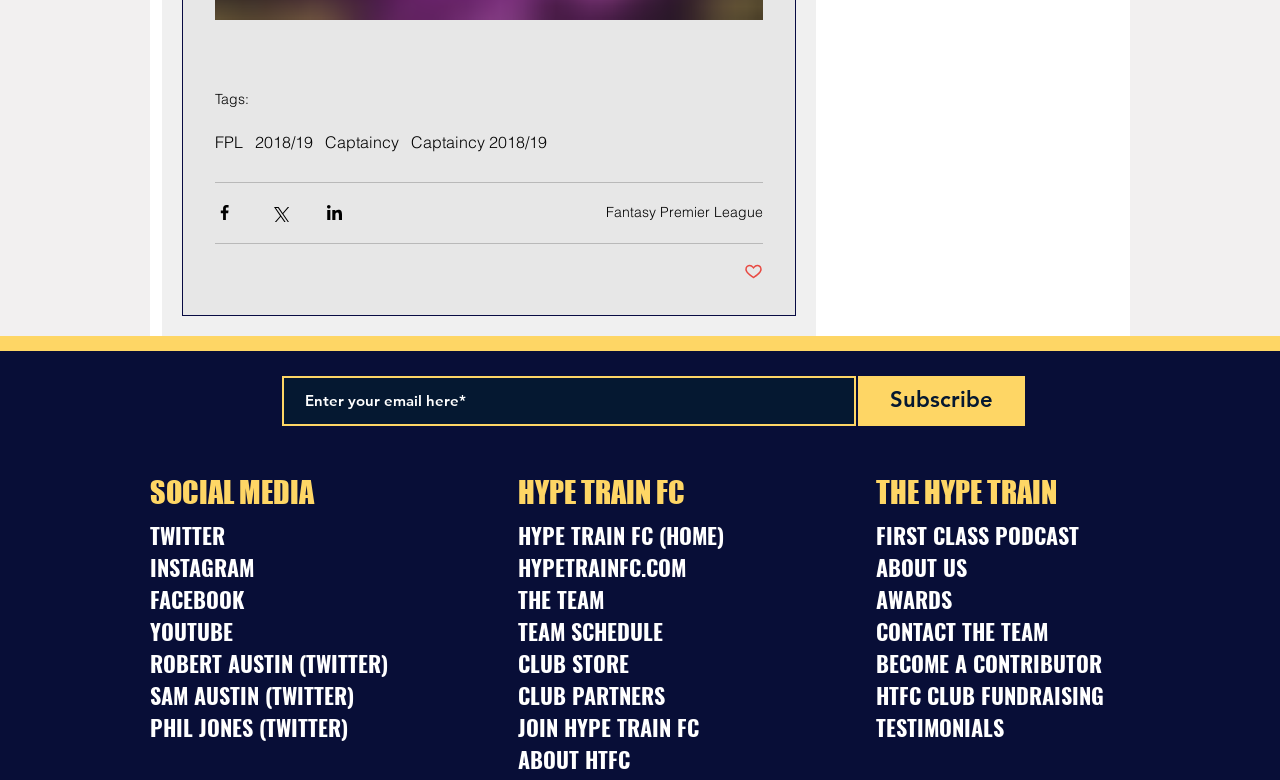Determine the bounding box coordinates of the section I need to click to execute the following instruction: "Subscribe". Provide the coordinates as four float numbers between 0 and 1, i.e., [left, top, right, bottom].

[0.67, 0.482, 0.801, 0.546]